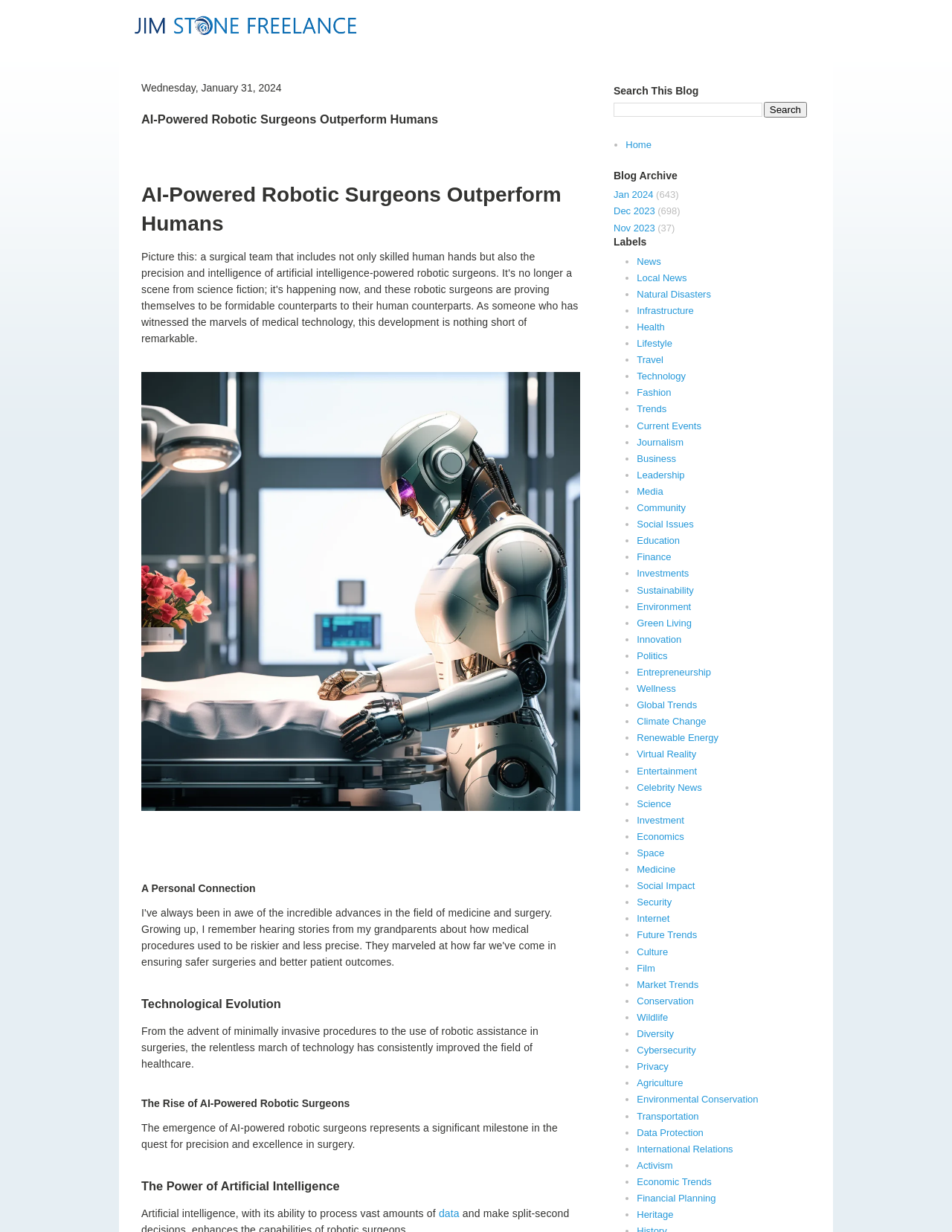Please pinpoint the bounding box coordinates for the region I should click to adhere to this instruction: "Click on the 'Technology' link".

[0.669, 0.301, 0.72, 0.31]